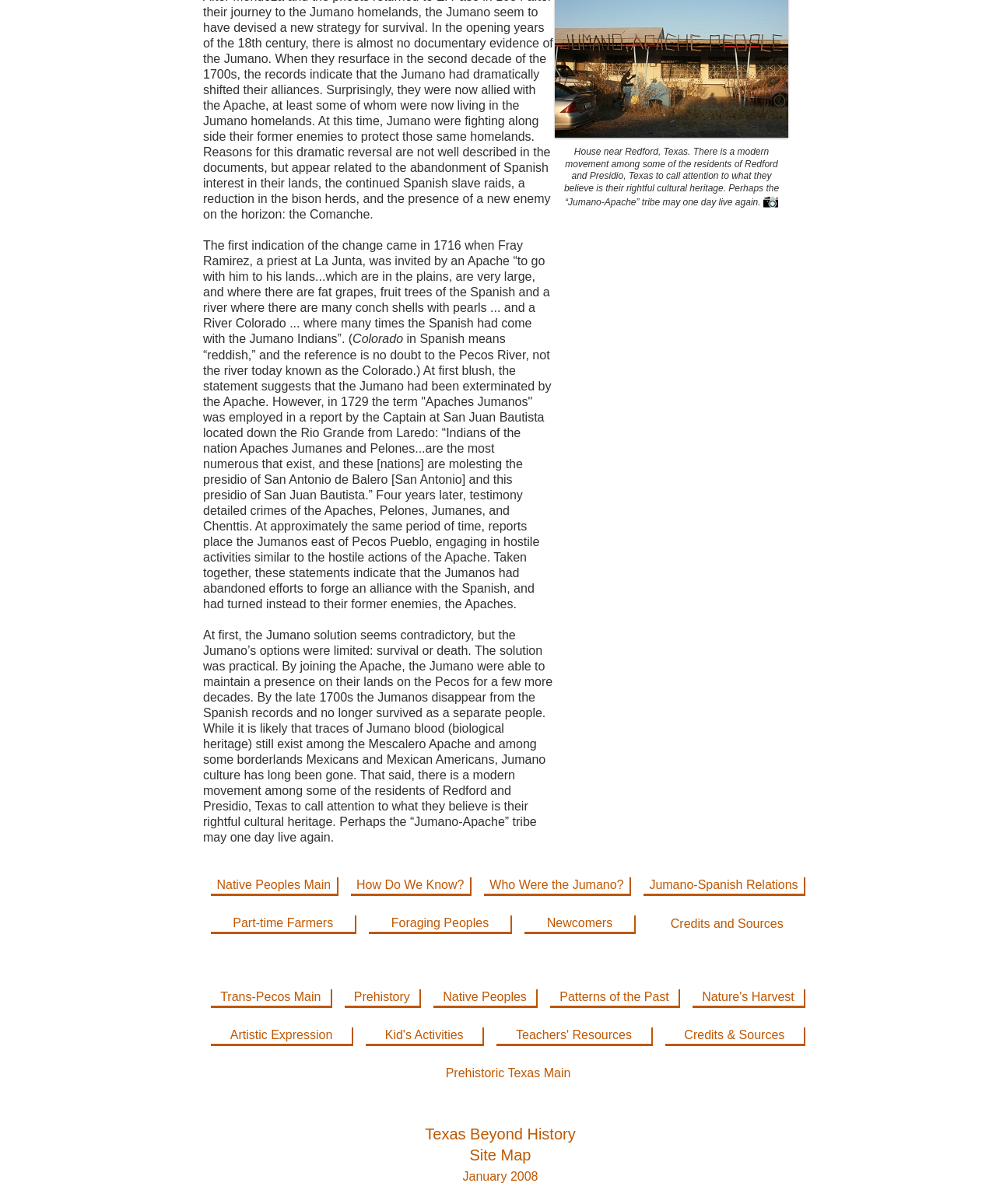Specify the bounding box coordinates for the region that must be clicked to perform the given instruction: "View Site Map".

[0.472, 0.952, 0.533, 0.966]